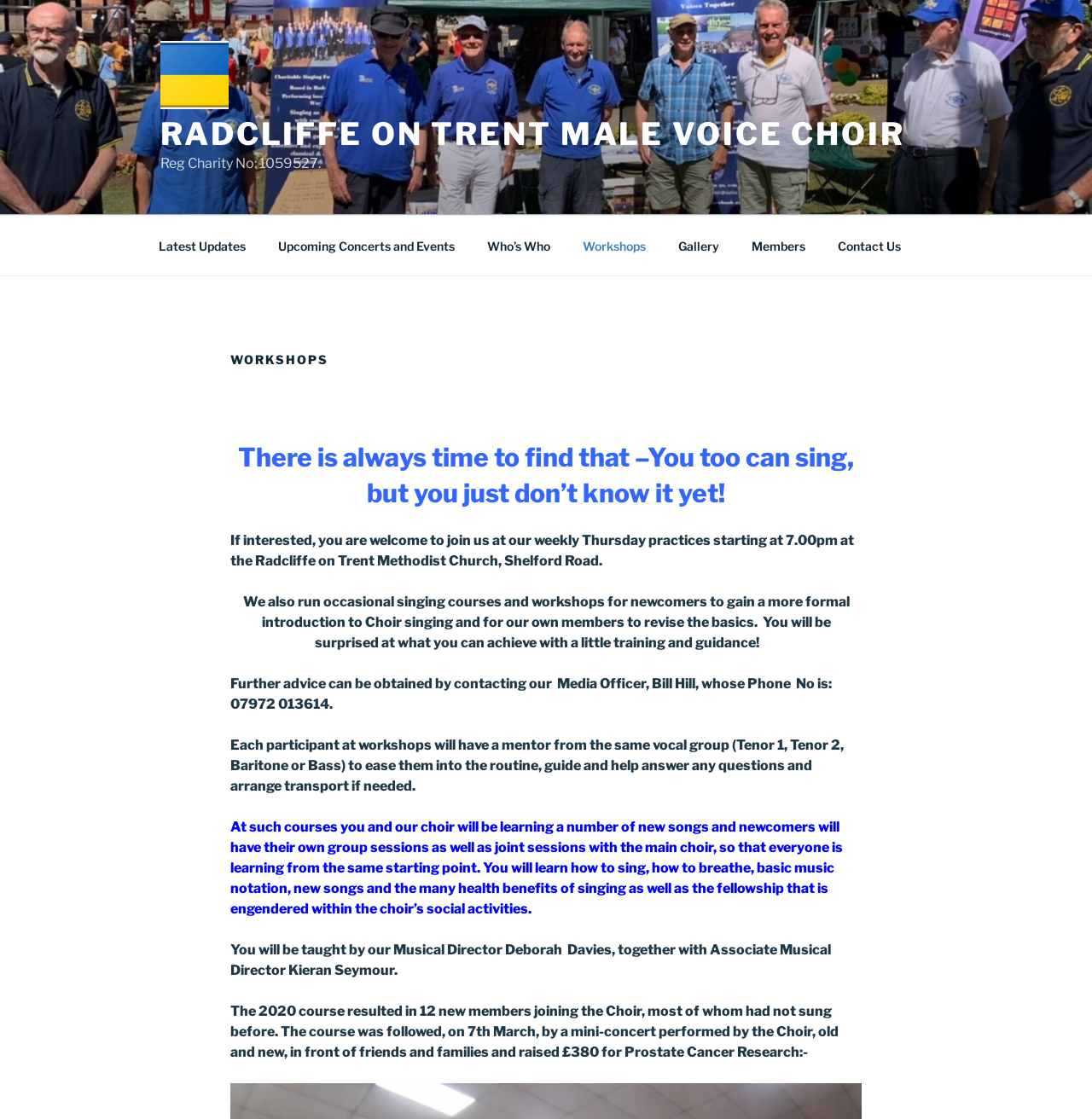Please identify the bounding box coordinates of the region to click in order to complete the given instruction: "Click on the 'Upcoming Concerts and Events' link". The coordinates should be four float numbers between 0 and 1, i.e., [left, top, right, bottom].

[0.241, 0.201, 0.43, 0.238]